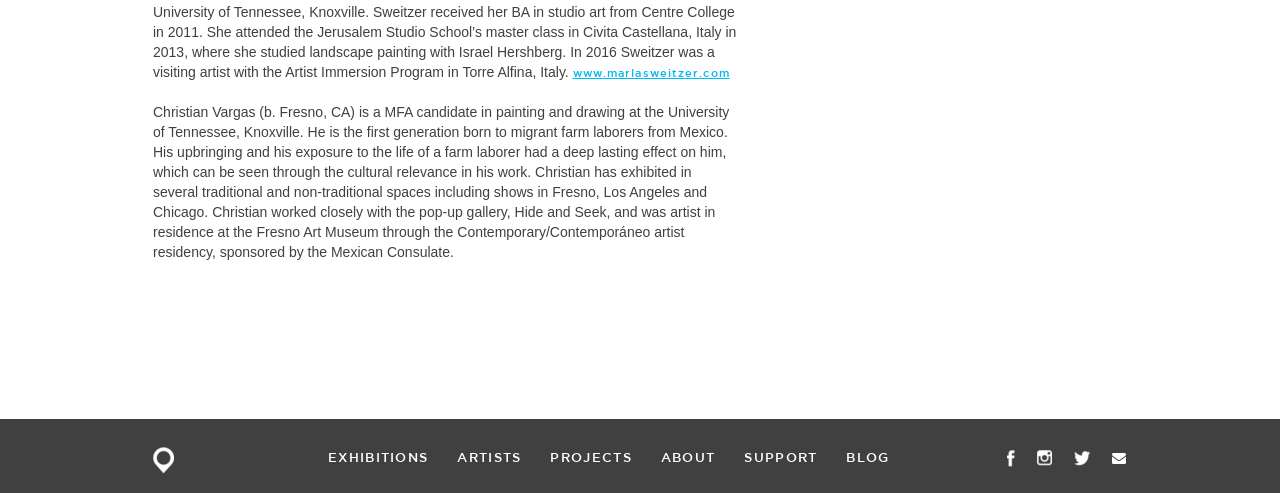What is Christian Vargas' profession?
Answer the question based on the image using a single word or a brief phrase.

MFA candidate